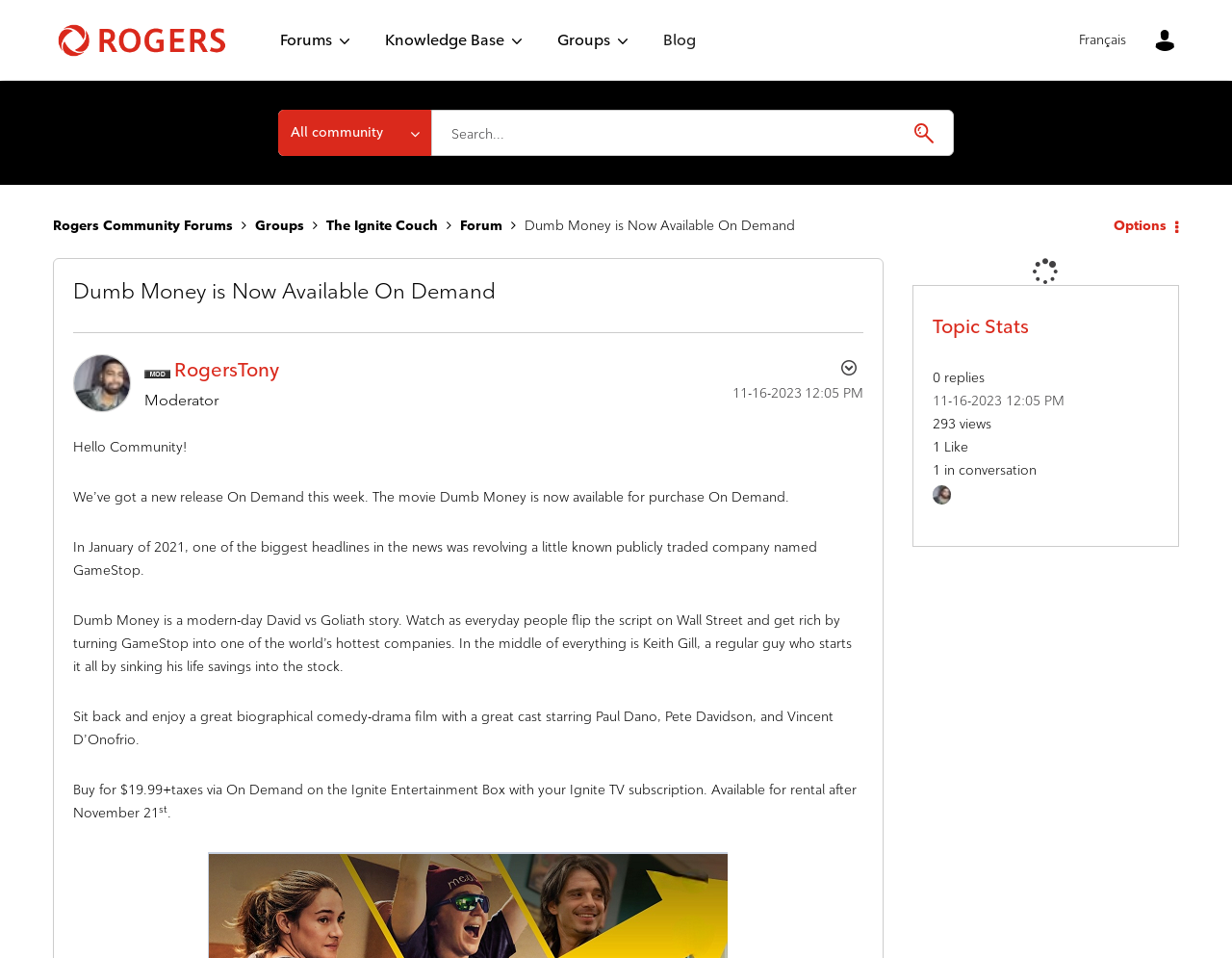Who is the author of the latest post?
Answer the question with a detailed and thorough explanation.

I found the answer by looking at the author information next to the post, where it says 'RogersTony' with a moderator icon. This indicates that RogersTony is the author of the latest post.